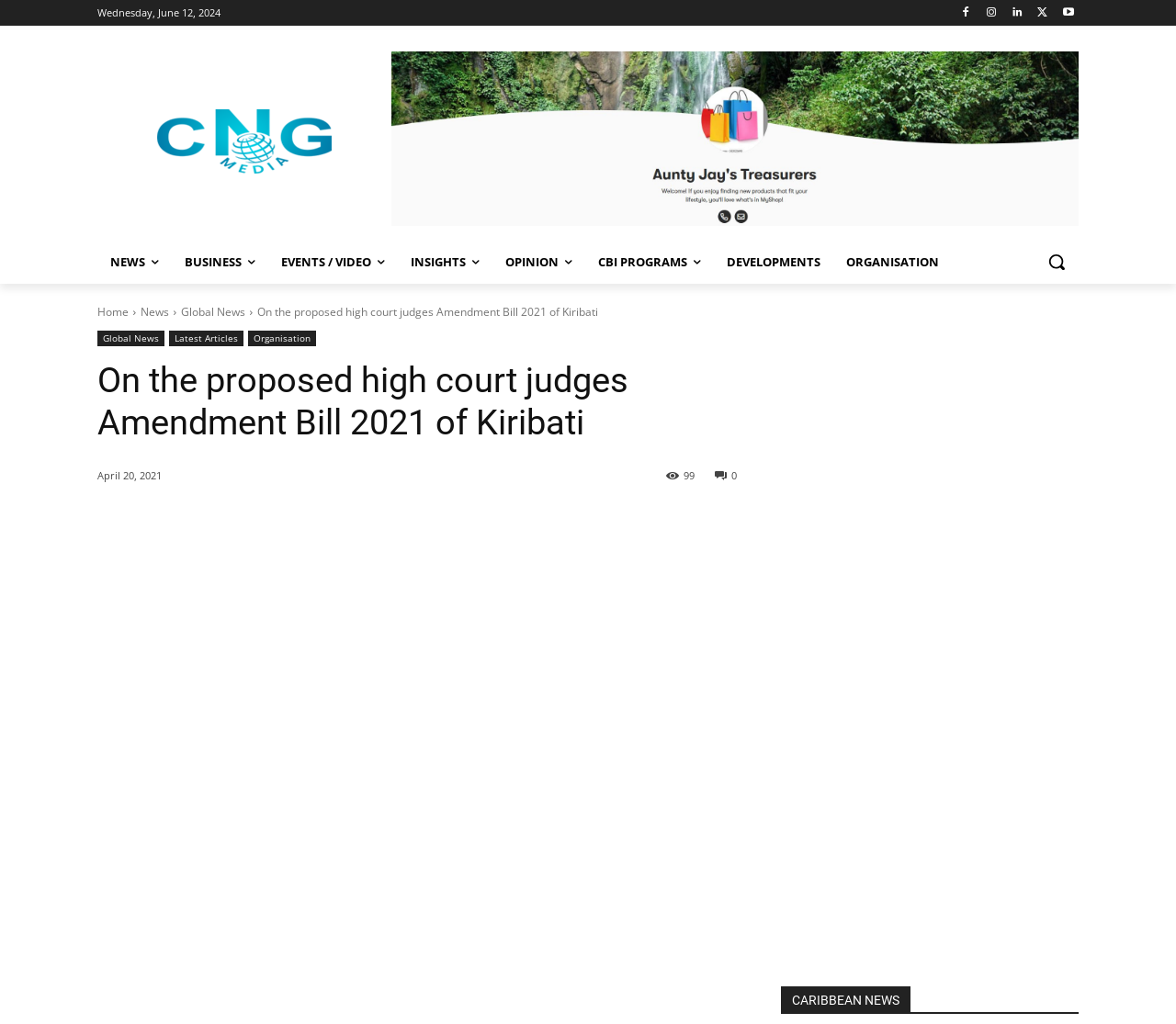Find the bounding box coordinates for the HTML element described as: "Organisation". The coordinates should consist of four float values between 0 and 1, i.e., [left, top, right, bottom].

[0.709, 0.234, 0.809, 0.277]